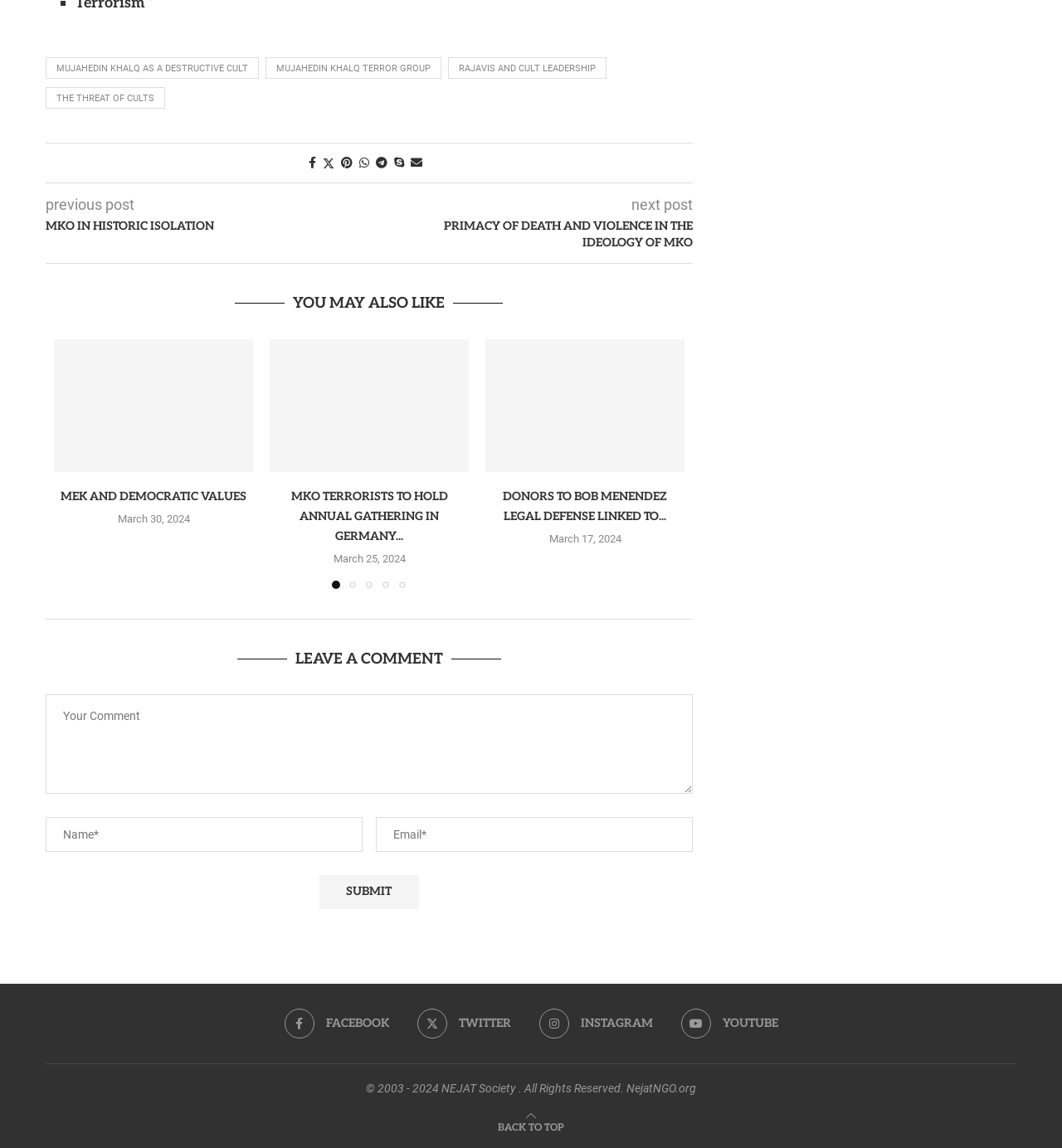Find the bounding box coordinates of the element's region that should be clicked in order to follow the given instruction: "Contact the hospital". The coordinates should consist of four float numbers between 0 and 1, i.e., [left, top, right, bottom].

None